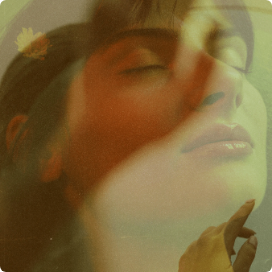Respond concisely with one word or phrase to the following query:
What is the symbolic meaning of the hand?

Connection and tenderness